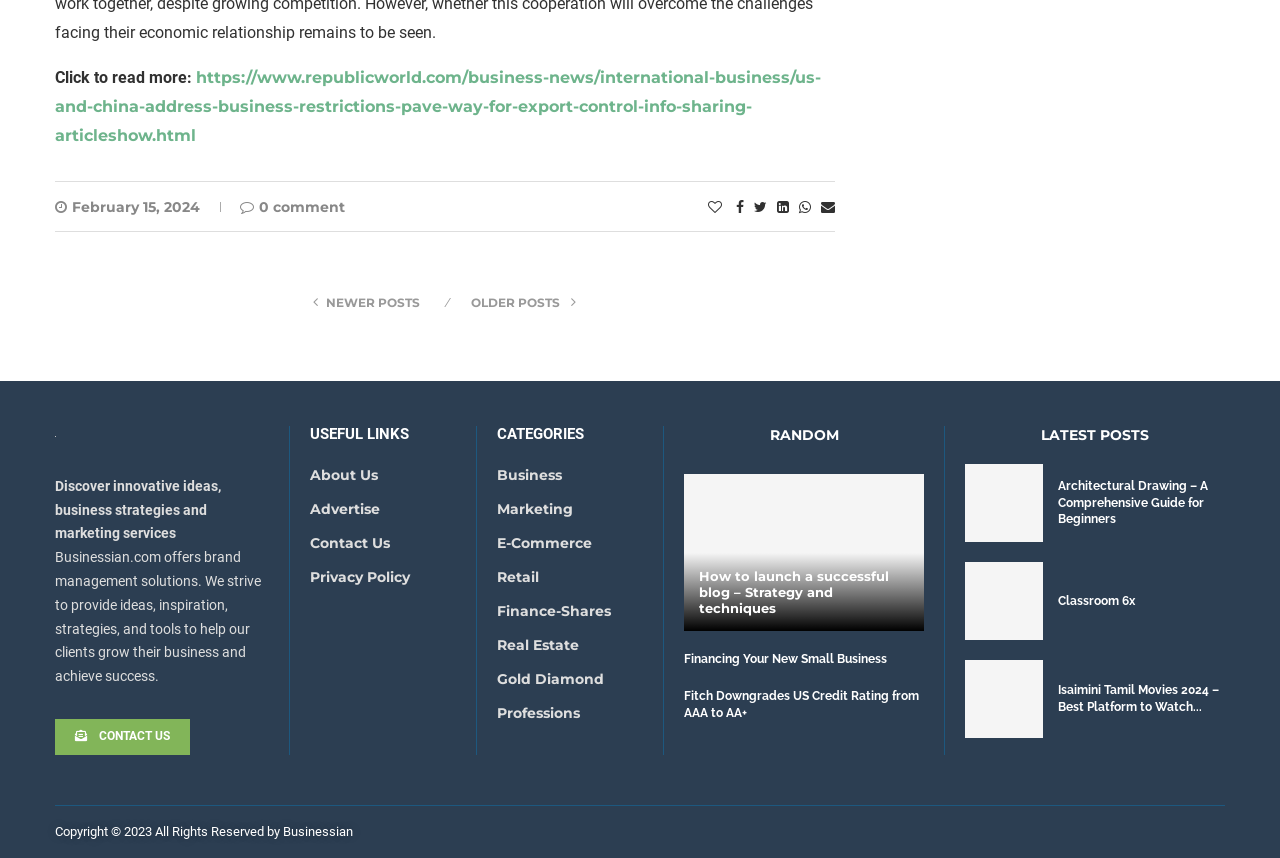What is the copyright year of the website?
Please provide a single word or phrase as your answer based on the image.

2023